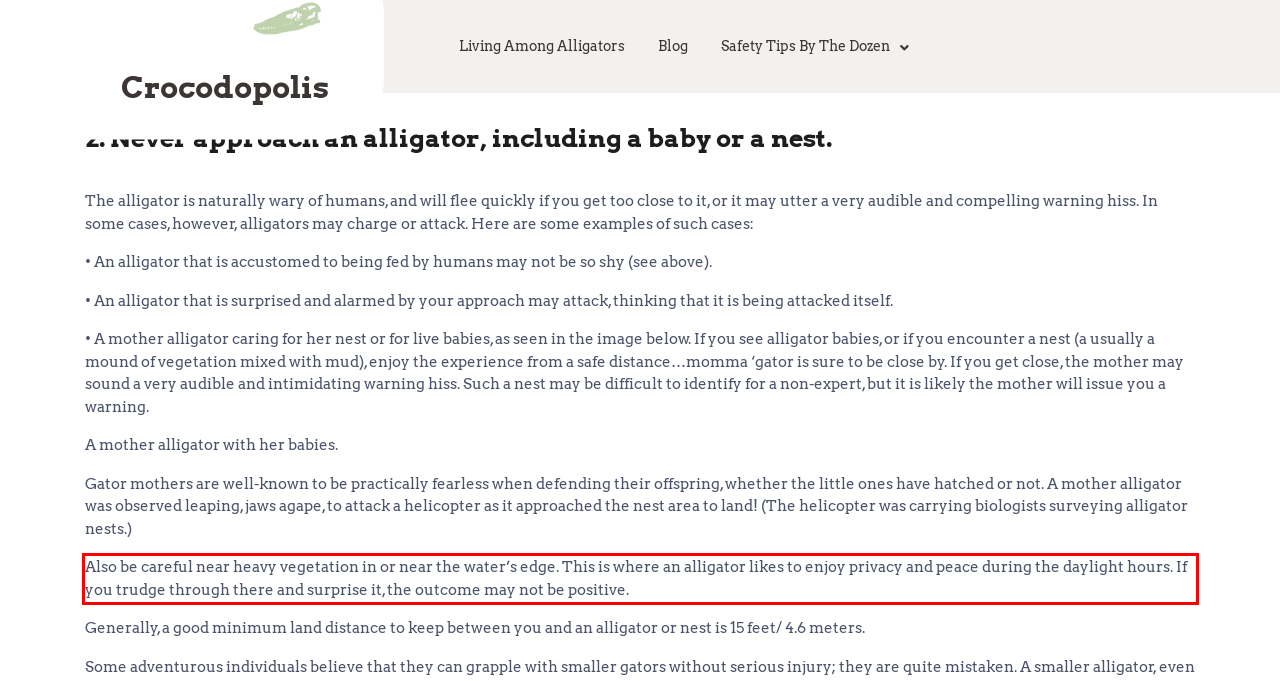The screenshot you have been given contains a UI element surrounded by a red rectangle. Use OCR to read and extract the text inside this red rectangle.

Also be careful near heavy vegetation in or near the water’s edge. This is where an alligator likes to enjoy privacy and peace during the daylight hours. If you trudge through there and surprise it, the outcome may not be positive.